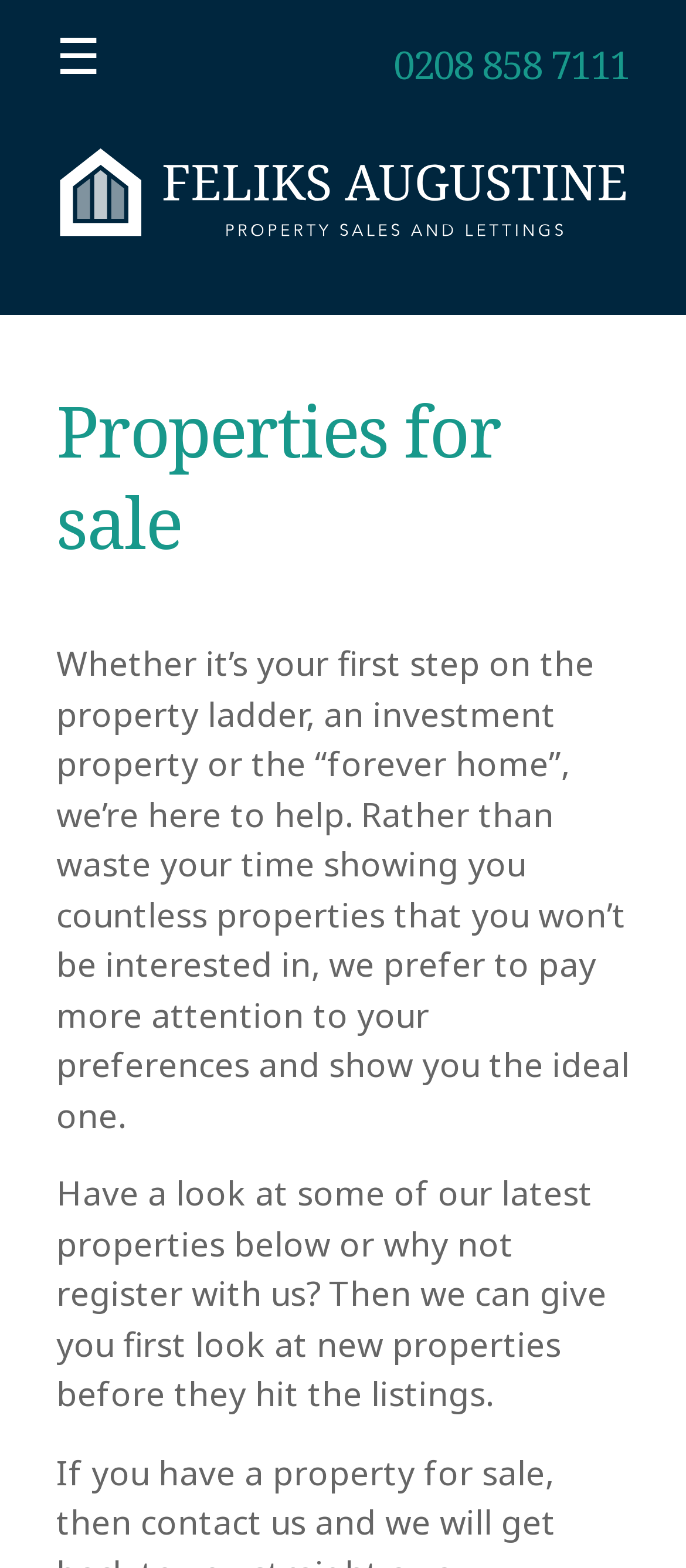Locate and extract the headline of this webpage.

Properties for sale